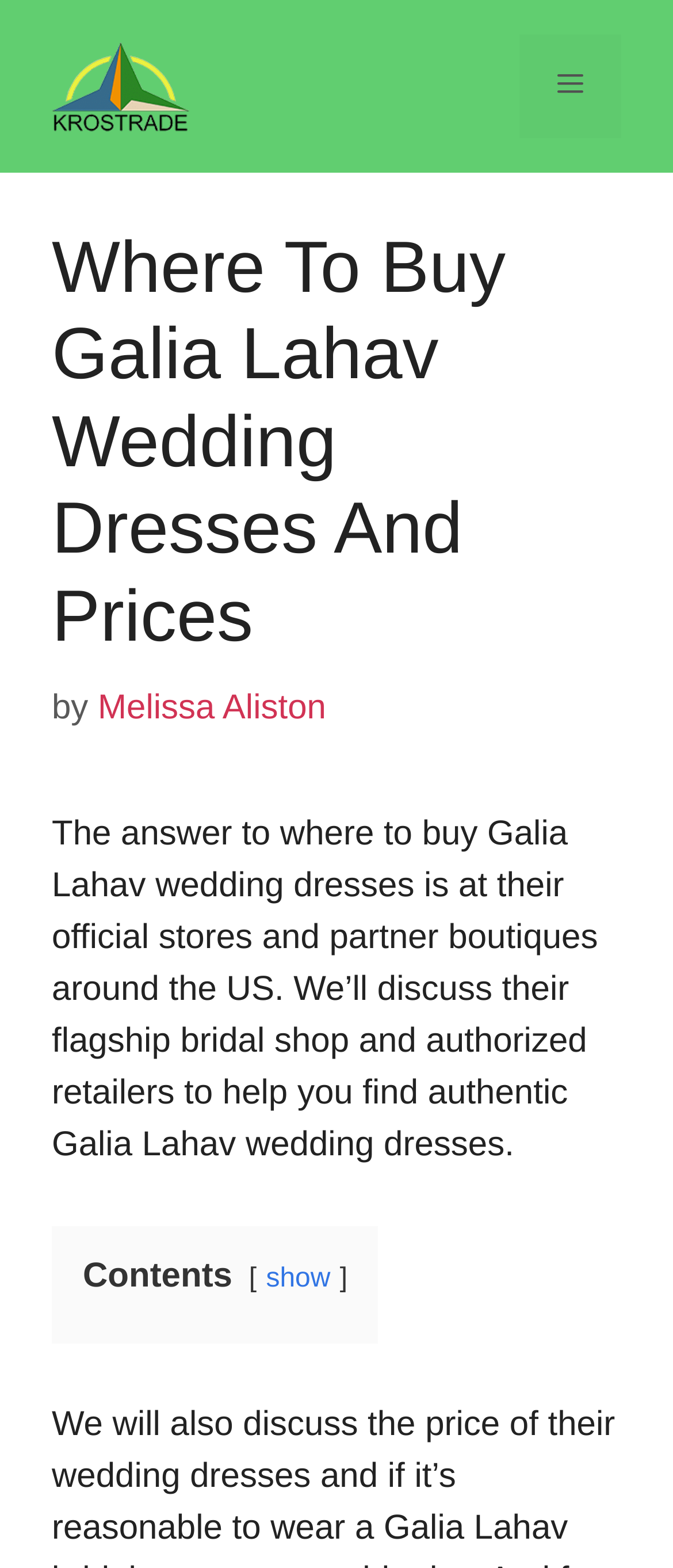What is the name of the website?
Based on the image content, provide your answer in one word or a short phrase.

Krostrade